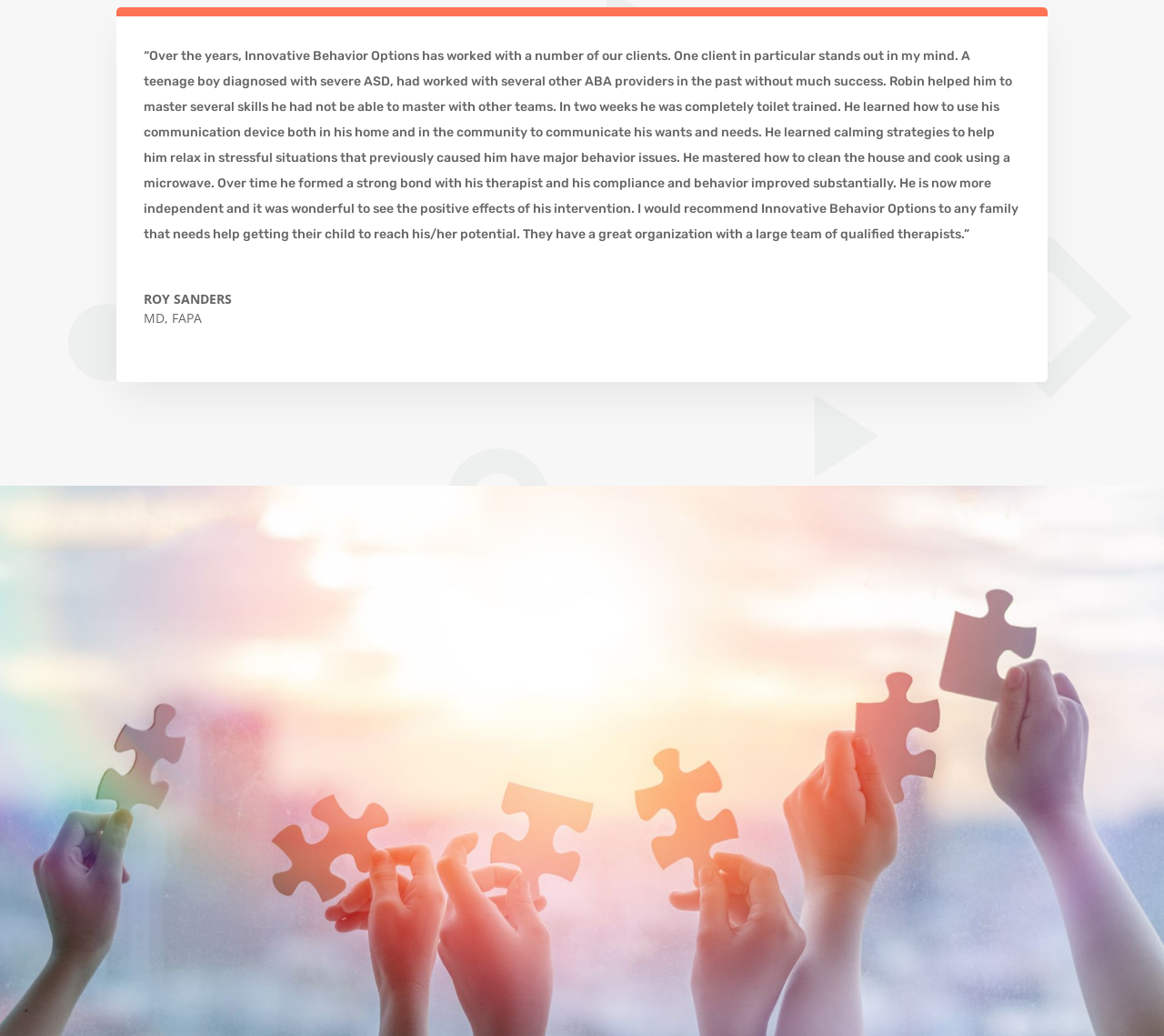Locate the bounding box coordinates of the element that should be clicked to execute the following instruction: "Contact us".

[0.398, 0.819, 0.602, 0.859]